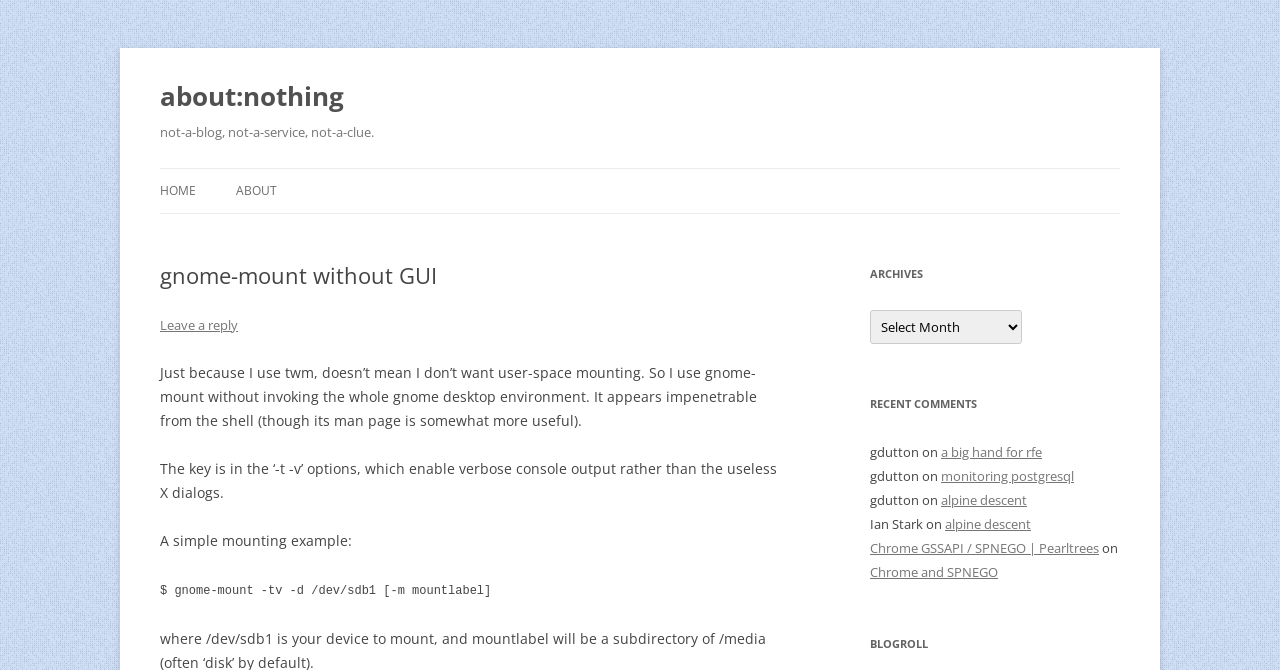Identify and provide the bounding box for the element described by: "monitoring postgresql".

[0.735, 0.697, 0.839, 0.724]